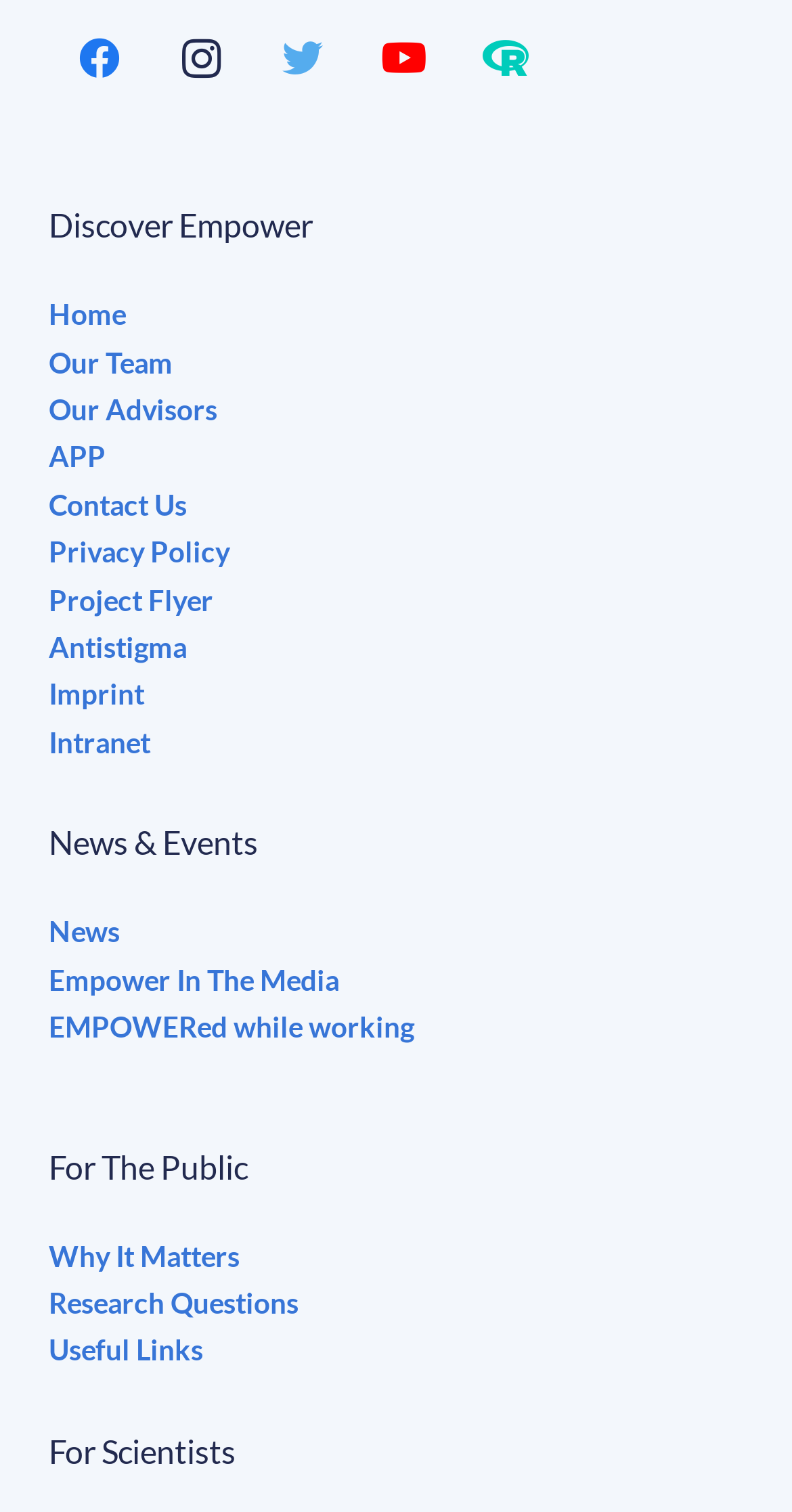Please reply to the following question with a single word or a short phrase:
How many links are there under 'Home'?

0